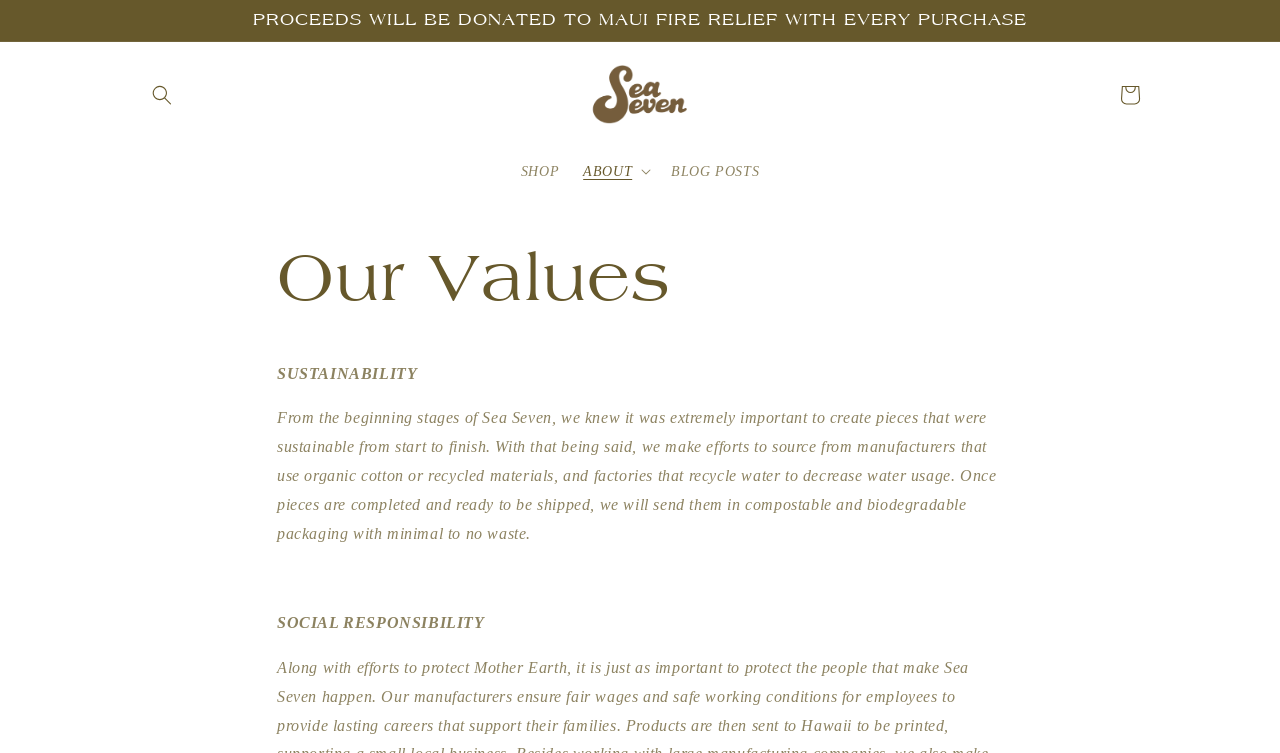Describe all the key features and sections of the webpage thoroughly.

The webpage is about Sea Seven, a brand that prioritizes sustainability and social responsibility. At the top of the page, there is an announcement region that takes up the full width, stating that proceeds will be donated to Maui Fire Relief with every purchase. Below this, there is a search button and a logo of Sea Seven, which is an image with the brand name written in text next to it. 

To the right of the logo, there are three links: "SHOP", "ABOUT", and "BLOG POSTS", which are aligned horizontally. The "ABOUT" link is a dropdown menu. On the top right corner, there is a link to the cart. 

The main content of the page is divided into two sections: "Our Values" and the description of these values. The "Our Values" heading is centered and takes up most of the width. Below this, there are two subheadings: "SUSTAINABILITY" and "SOCIAL RESPONSIBILITY", which are aligned vertically. 

Under the "SUSTAINABILITY" subheading, there is a paragraph of text that explains Sea Seven's efforts to create sustainable pieces, including sourcing from manufacturers that use organic cotton or recycled materials, and using compostable and biodegradable packaging.